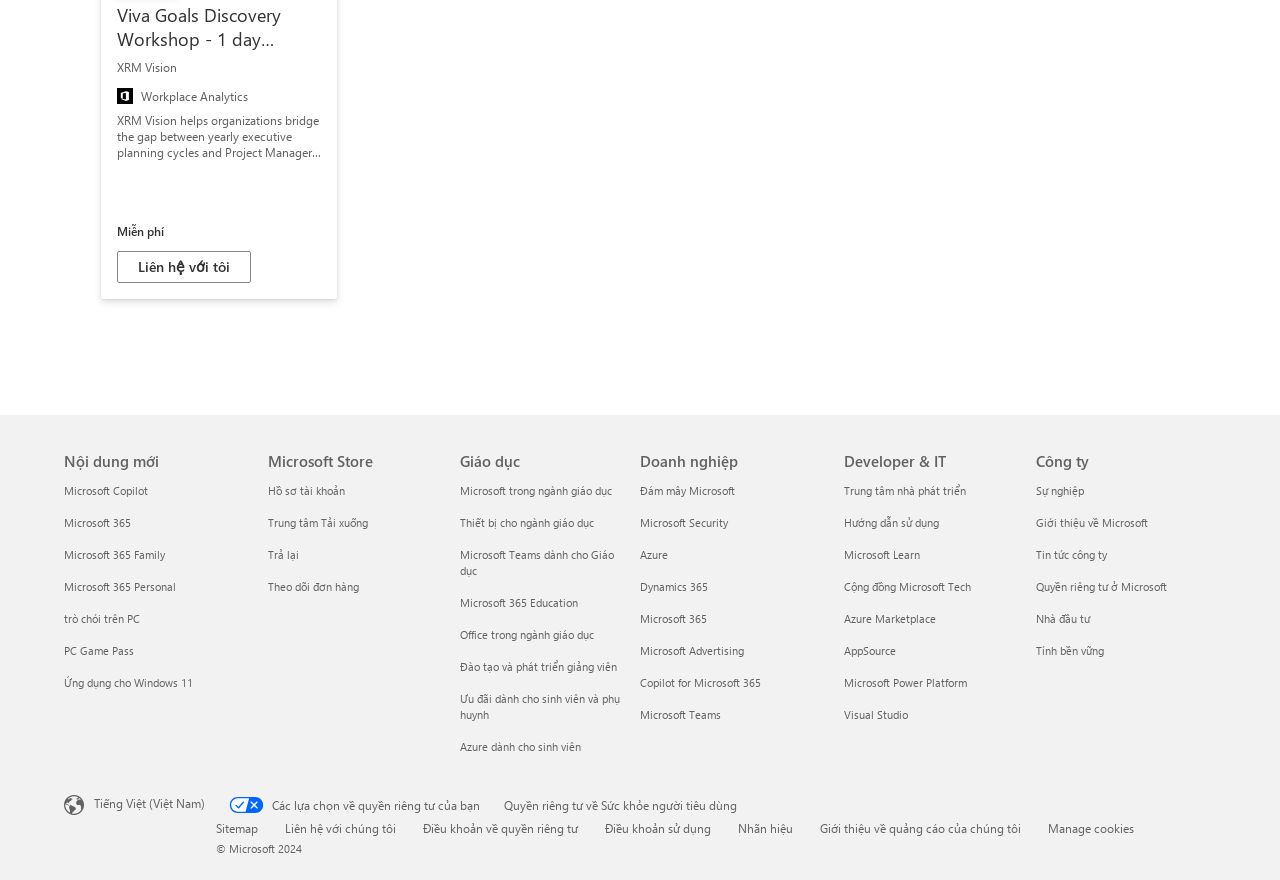What is the language currently selected?
Please provide a comprehensive answer based on the visual information in the image.

I found the answer by looking at the link with the text 'Bộ chọn lọc Ngôn ngữ Nội dung. Hiện được đặt thành Tiếng Việt (Việt Nam)' which indicates the currently selected language.